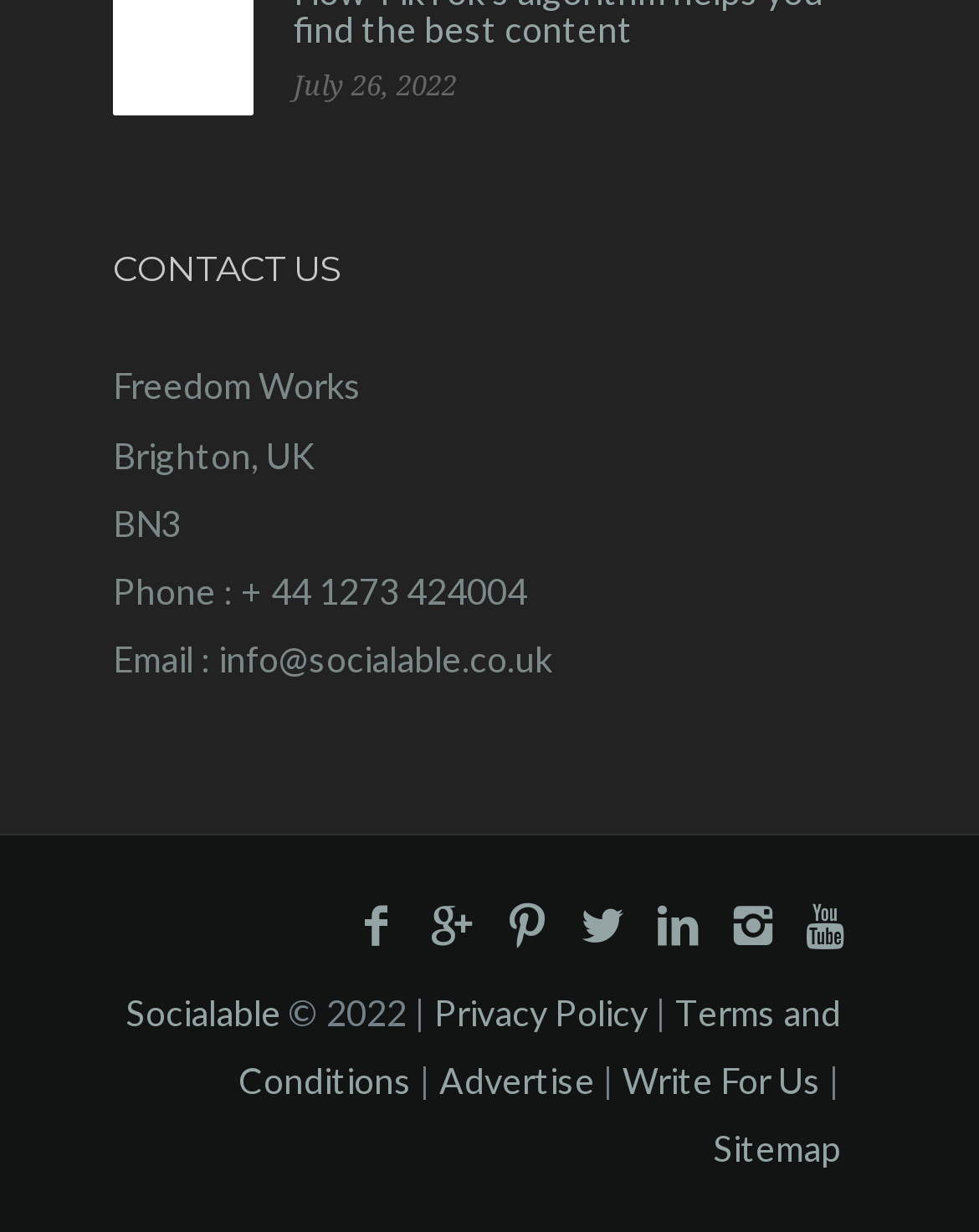Locate the bounding box coordinates of the element that should be clicked to execute the following instruction: "Write an article for Freedom Works".

[0.636, 0.859, 0.838, 0.894]